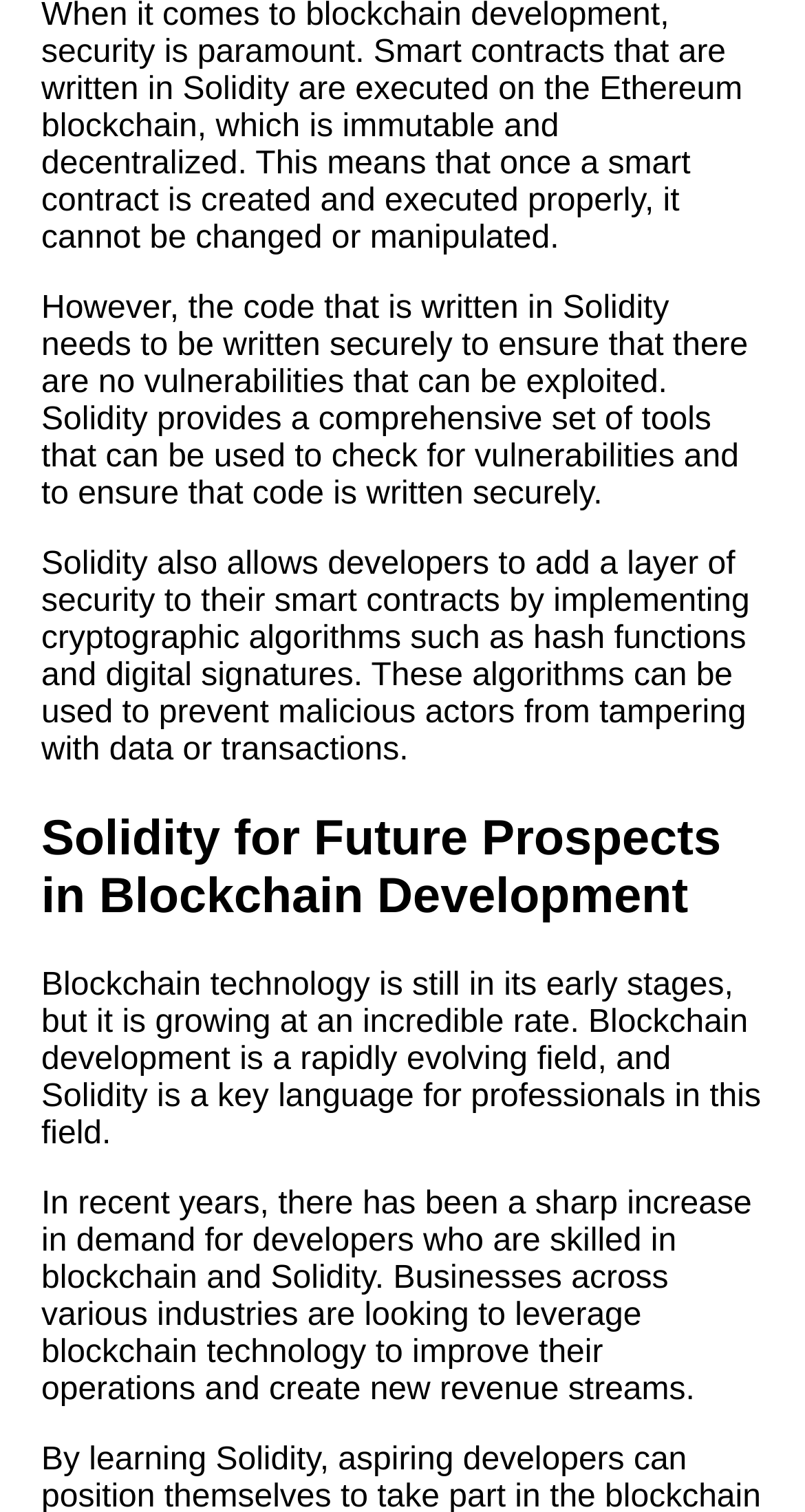Locate the bounding box coordinates of the clickable area to execute the instruction: "Check AI and tech news". Provide the coordinates as four float numbers between 0 and 1, represented as [left, top, right, bottom].

[0.038, 0.528, 0.615, 0.575]